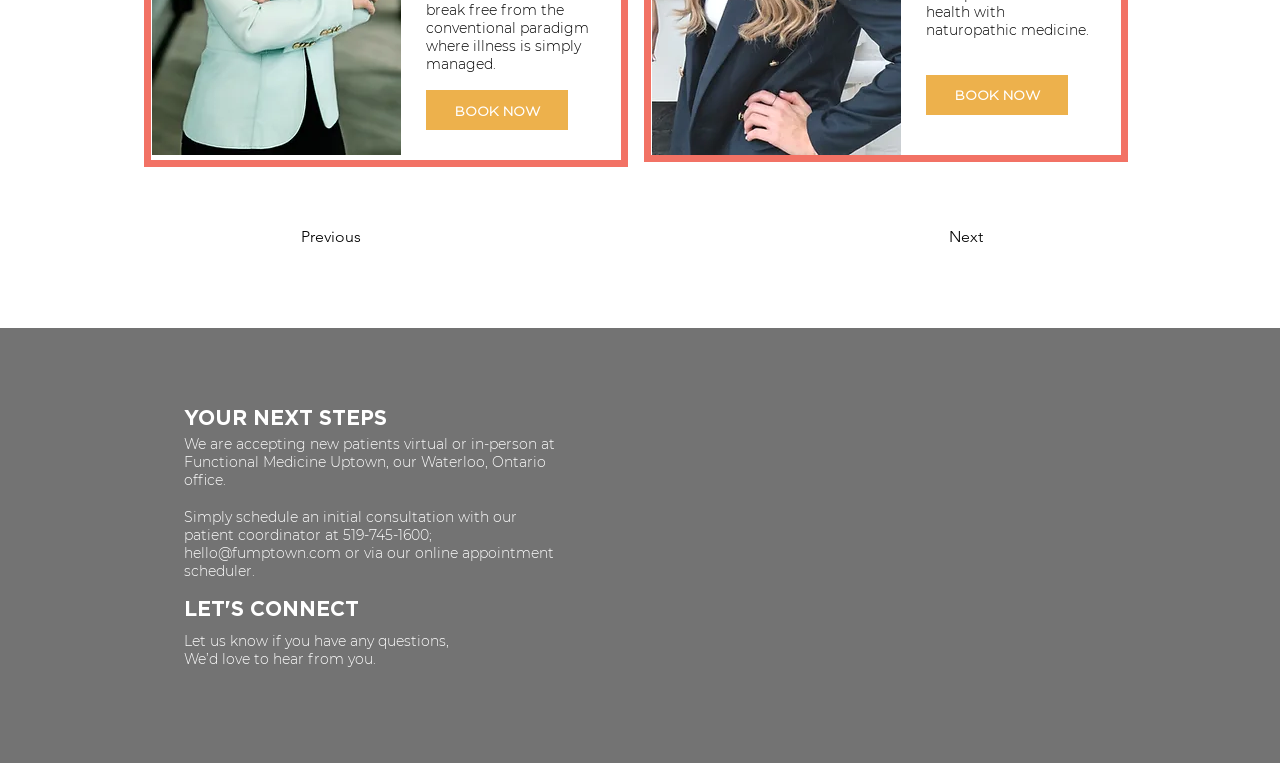What is the location of the office mentioned on the page?
From the details in the image, answer the question comprehensively.

I found the location of the office in the static text element that says 'We are accepting new patients virtual or in-person at Functional Medicine Uptown, our Waterloo, Ontario office.'